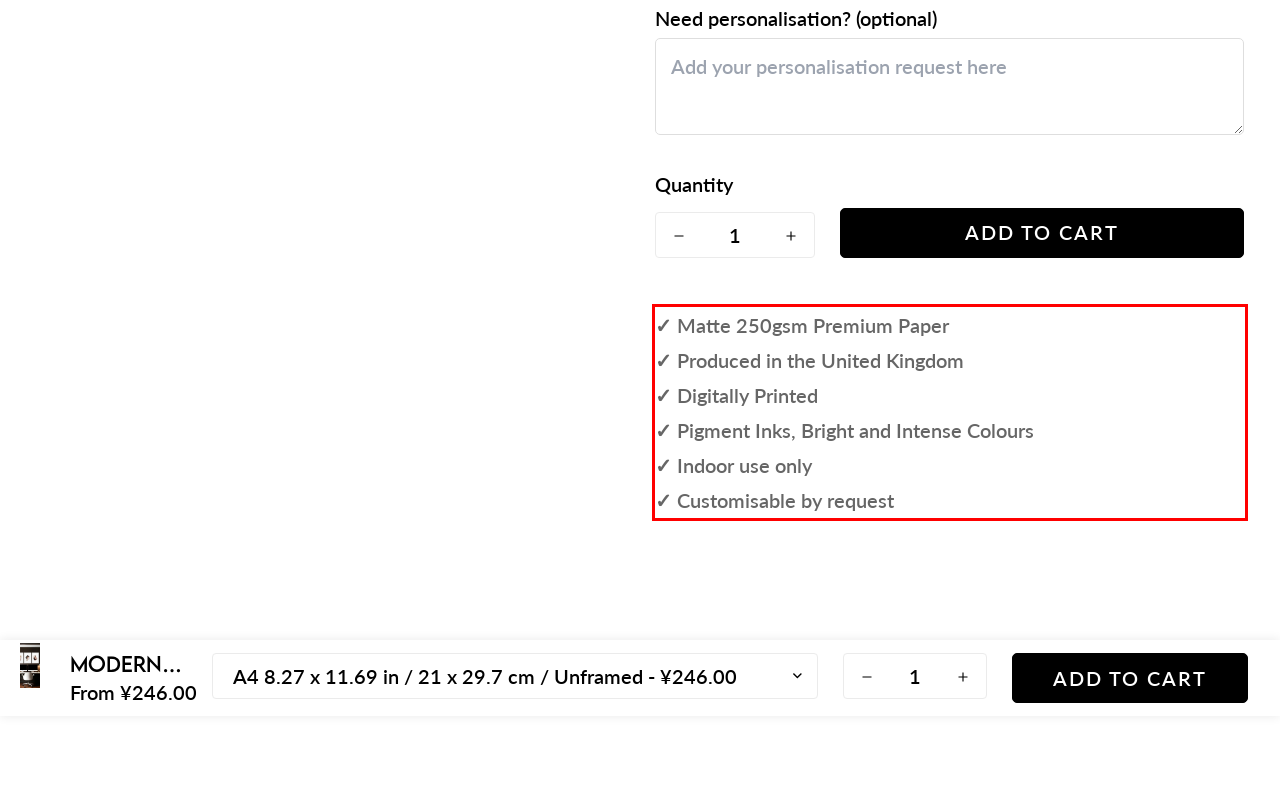Perform OCR on the text inside the red-bordered box in the provided screenshot and output the content.

✓ Matte 250gsm Premium Paper ✓ Produced in the United Kingdom ✓ Digitally Printed ✓ Pigment Inks, Bright and Intense Colours ✓ Indoor use only ✓ Customisable by request